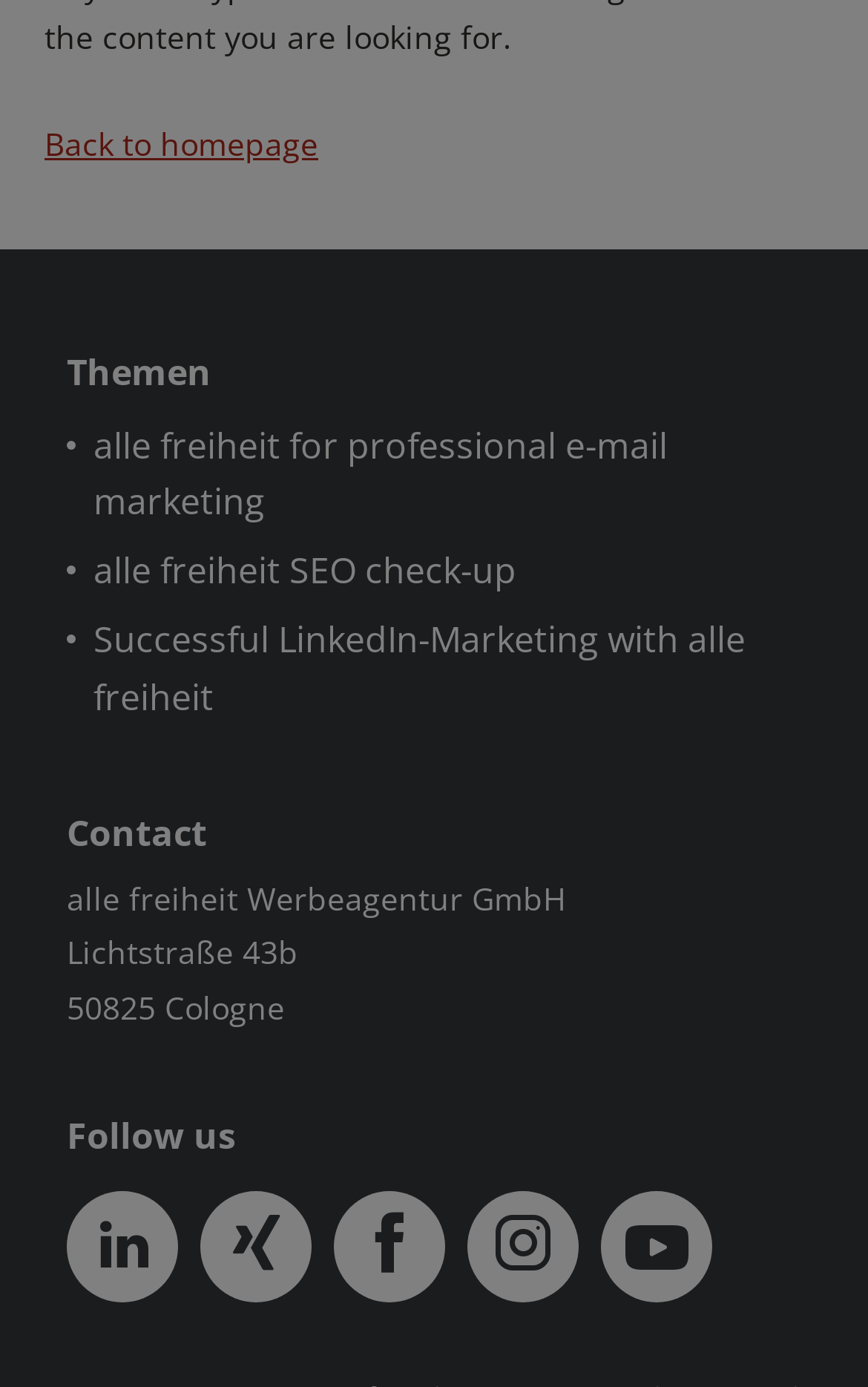Please find the bounding box coordinates of the element's region to be clicked to carry out this instruction: "follow alle freiheit on Facebook".

[0.692, 0.859, 0.821, 0.939]